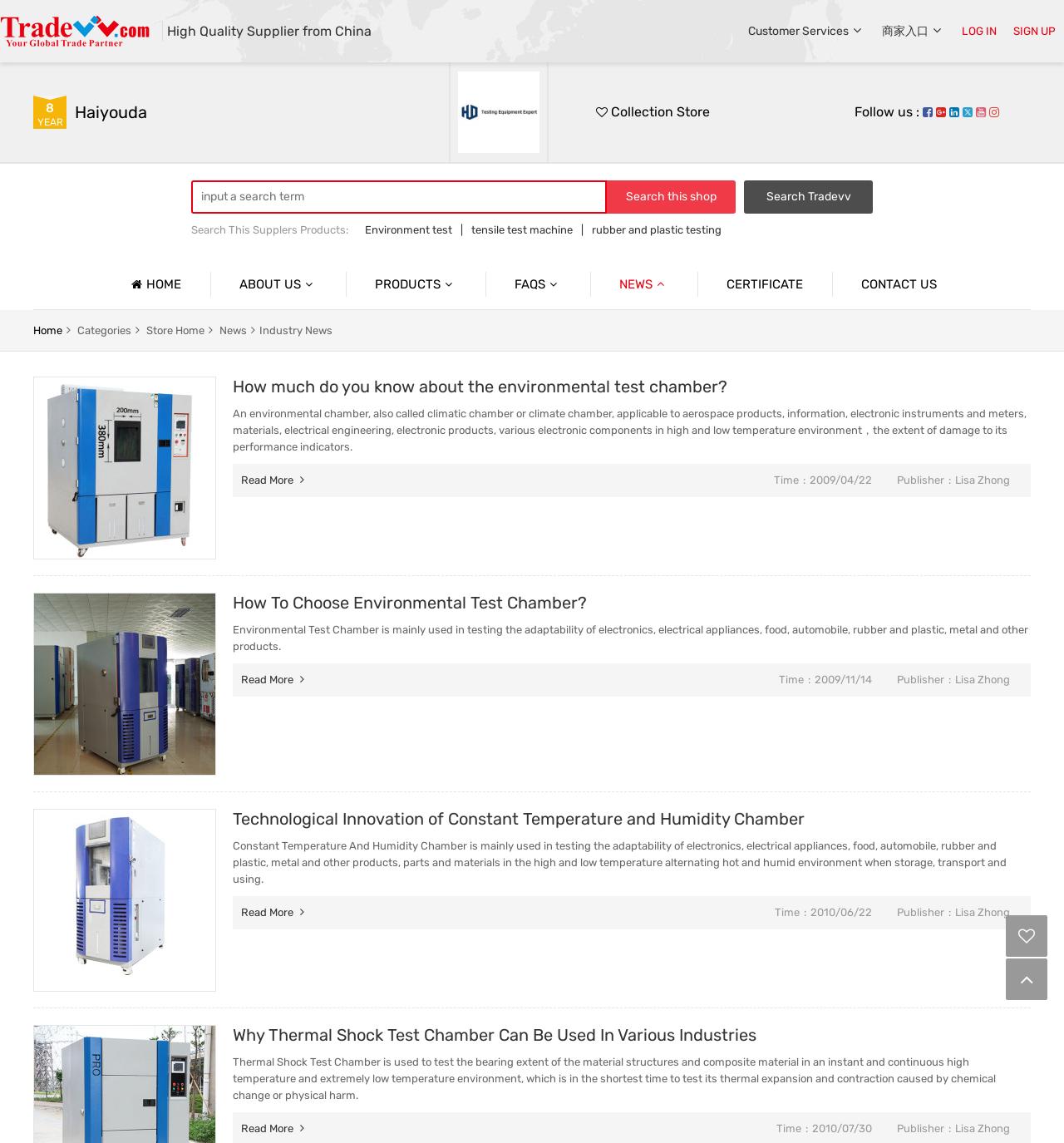Find the bounding box of the web element that fits this description: "News".

[0.555, 0.227, 0.655, 0.271]